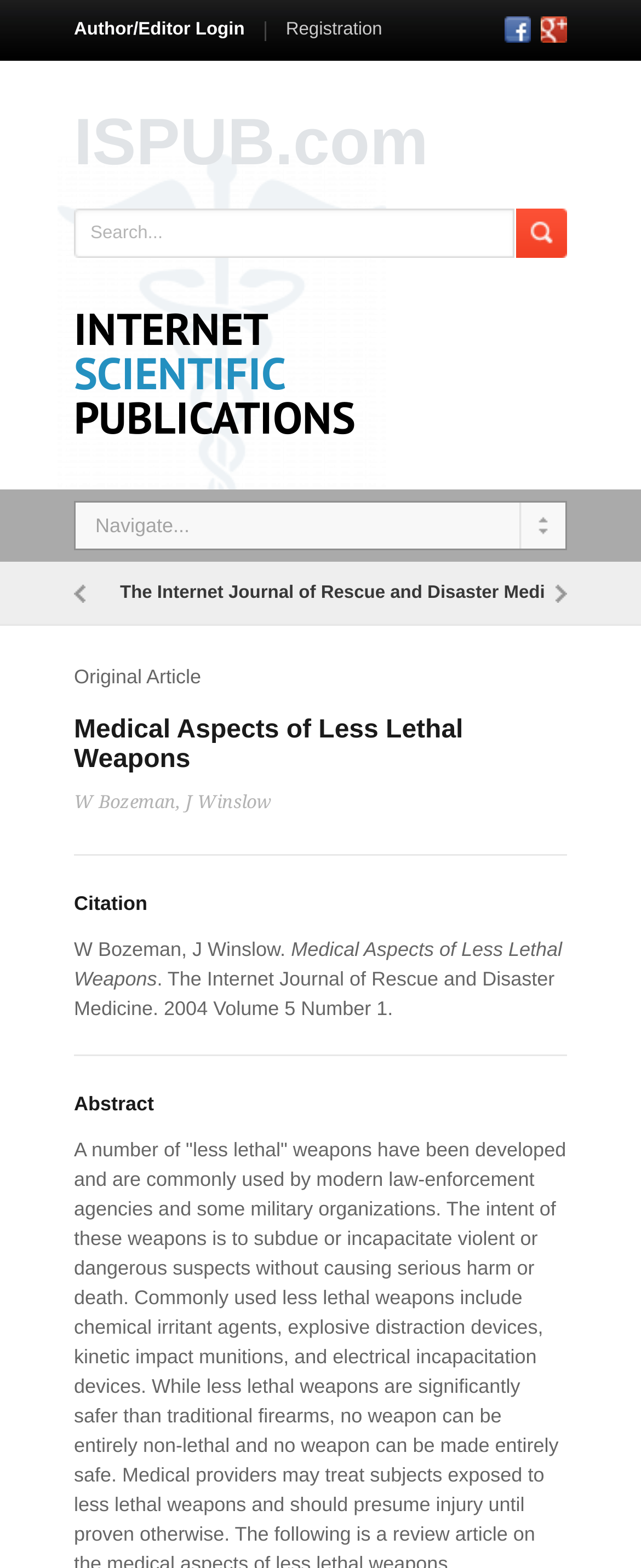Can you find the bounding box coordinates for the element to click on to achieve the instruction: "visit the Internet Journal of Rescue and Disaster Medicine"?

[0.151, 0.358, 0.943, 0.399]